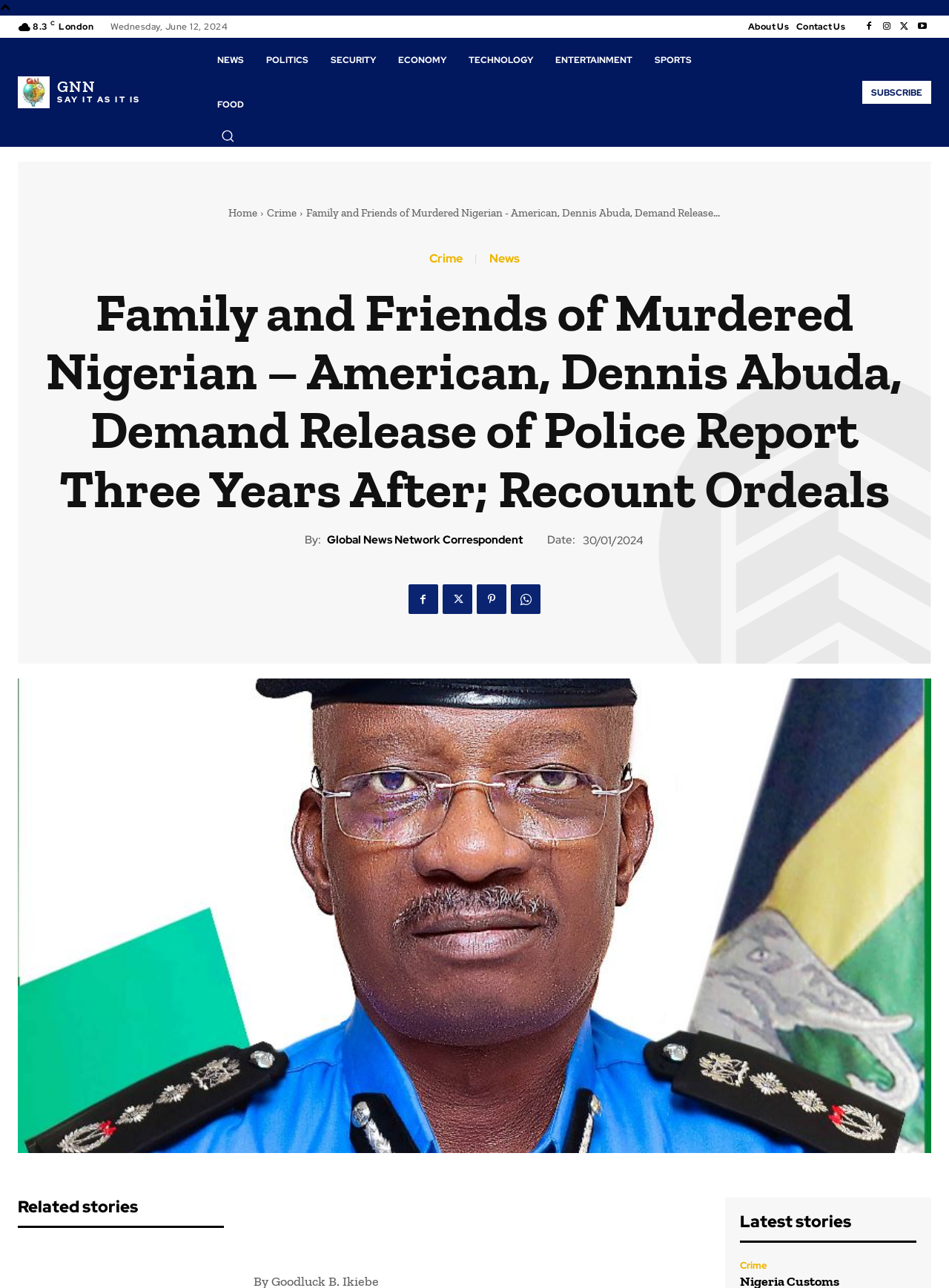Please determine the bounding box coordinates of the element to click on in order to accomplish the following task: "Read the 'Crime' news". Ensure the coordinates are four float numbers ranging from 0 to 1, i.e., [left, top, right, bottom].

[0.452, 0.196, 0.487, 0.206]